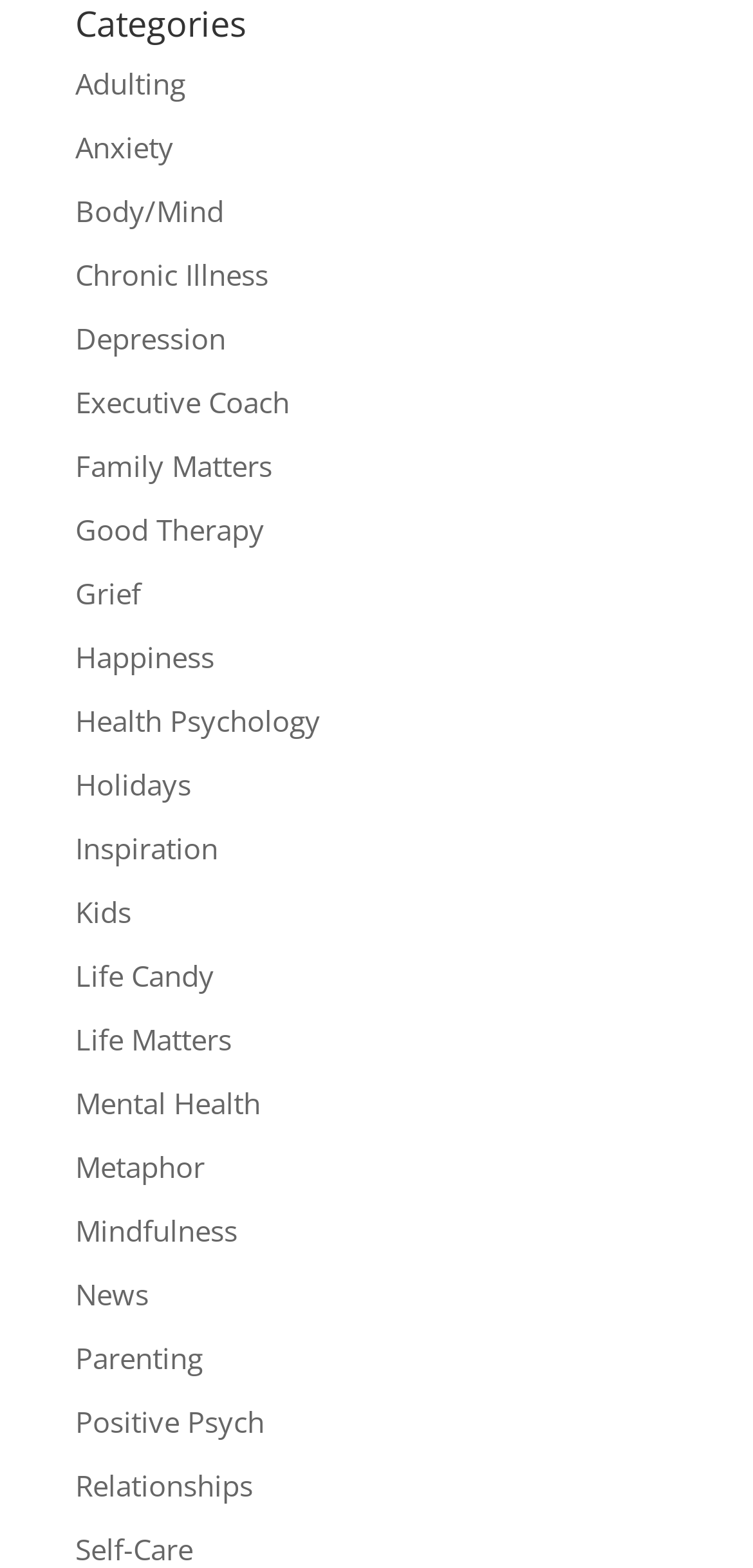What is the first category listed?
Using the image as a reference, answer the question in detail.

I looked at the first link under the 'Categories' heading, and it has the text 'Adulting'.